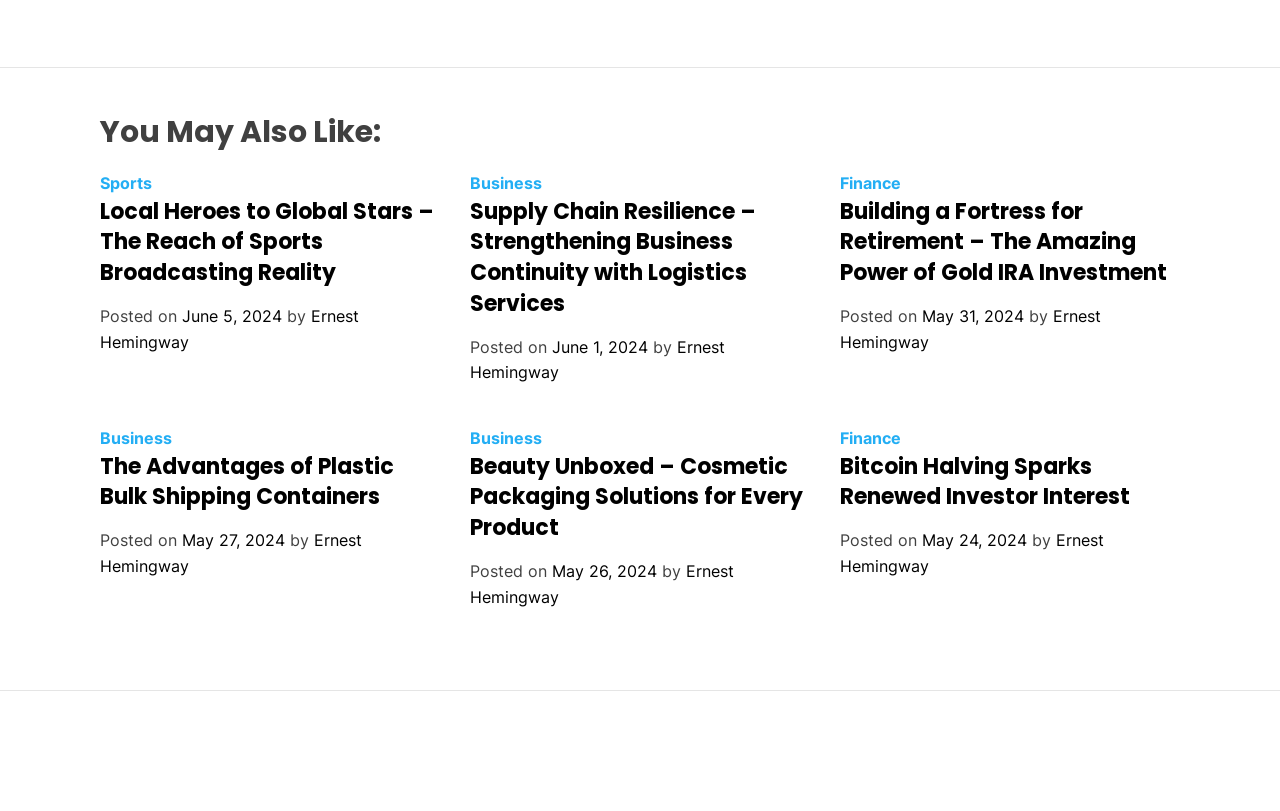Provide the bounding box coordinates of the HTML element this sentence describes: "June 1, 2024June 7, 2024".

[0.431, 0.415, 0.506, 0.44]